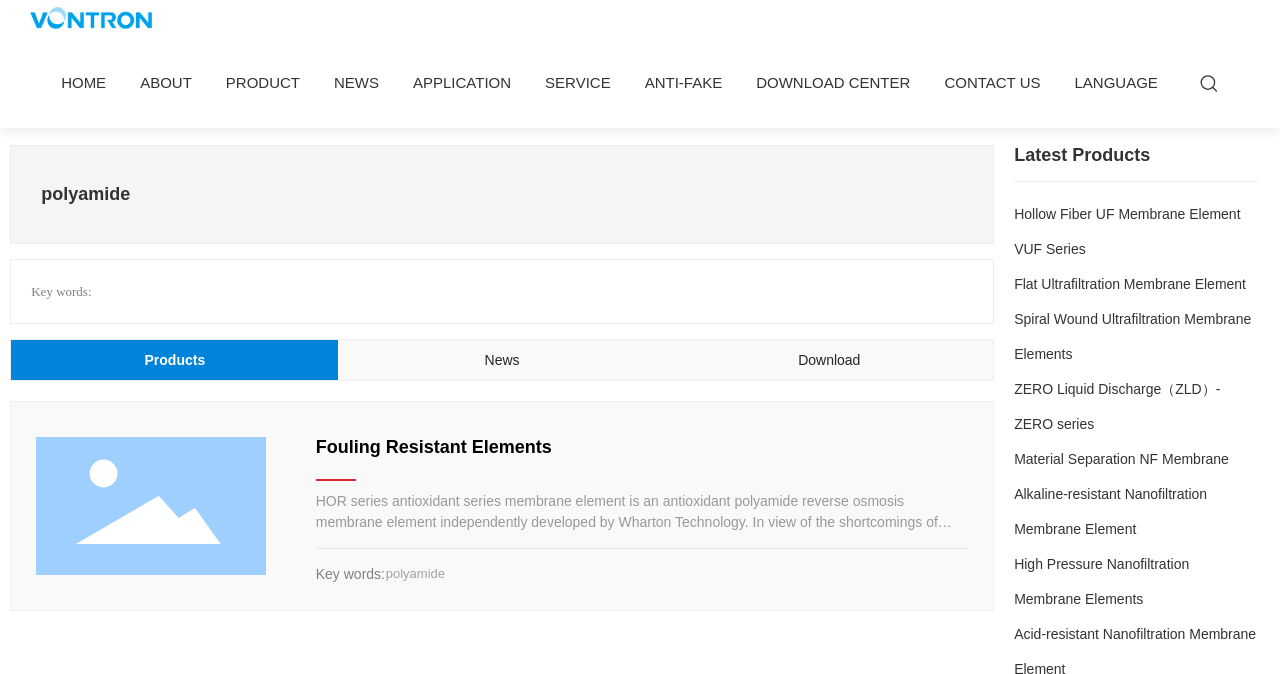Generate a thorough caption that explains the contents of the webpage.

The webpage is about polyamide technology and its applications. At the top, there is a navigation menu with 11 links: HOME, ABOUT, PRODUCT, NEWS, APPLICATION, SERVICE, ANTI-FAKE, DOWNLOAD CENTER, CONTACT US, and LANGUAGE. To the right of the navigation menu, there is a small image.

Below the navigation menu, there is a large heading that reads "polyamide". Underneath the heading, there are three columns of text and images. The left column has a title "Key words:" followed by a brief description of the company's products. The middle column has a title "Products" and lists several types of membrane elements, including Fouling Resistant Elements, Hollow Fiber UF Membrane Element VUF Series, and others. The right column has a title "News" and lists several news articles or press releases.

In the middle of the page, there is a large image with a description of the HOR series antioxidant series membrane element, a product developed by Wharton Technology. Below the image, there is a separator line, and then a block of text that describes the product in more detail.

At the bottom of the page, there is a section titled "Latest Products" that lists several more products, including Flat Ultrafiltration Membrane Element, Spiral Wound Ultrafiltration Membrane Elements, and others.